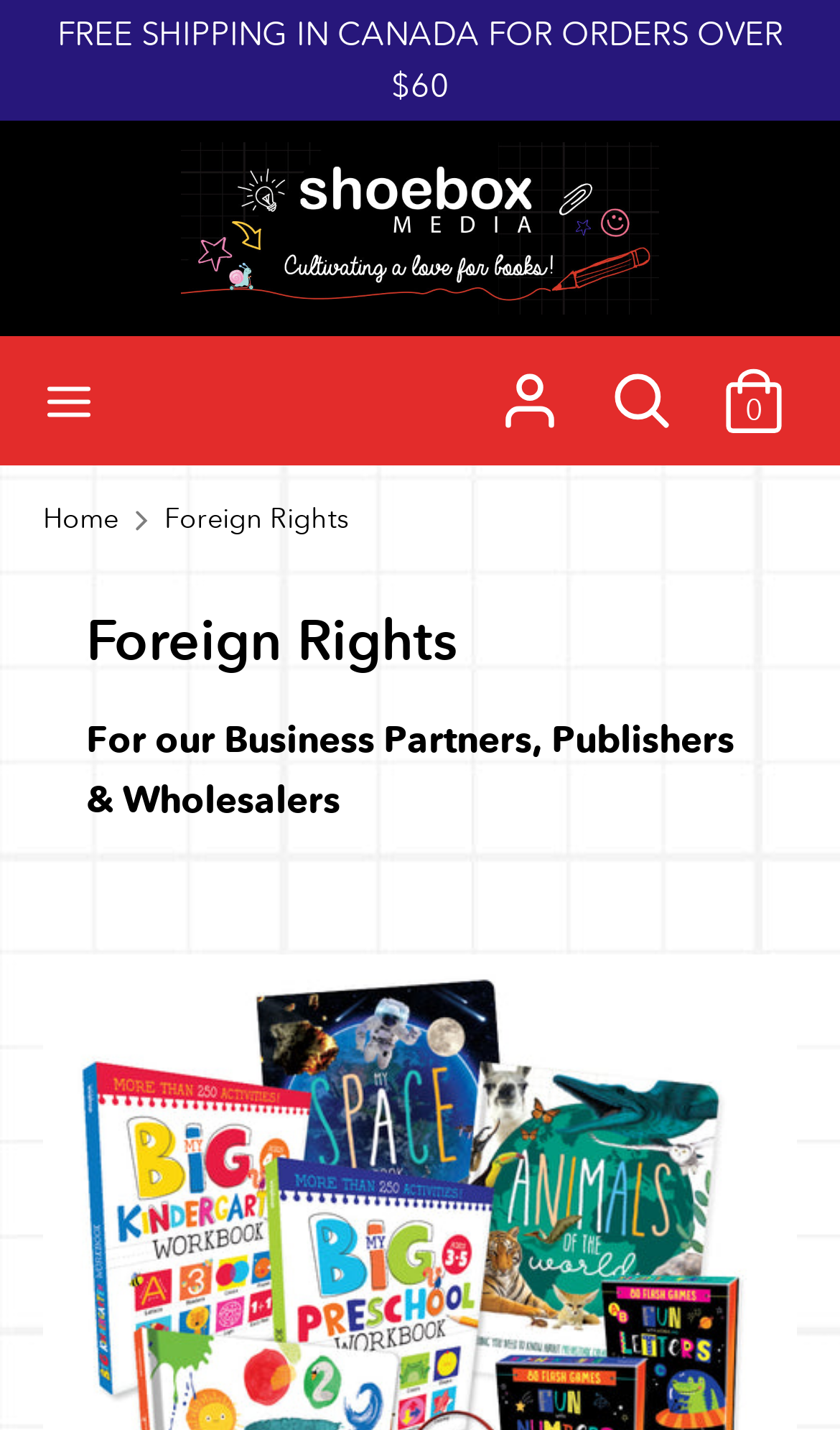Locate the bounding box coordinates of the element to click to perform the following action: 'View publishers and wholesalers page'. The coordinates should be given as four float values between 0 and 1, in the form of [left, top, right, bottom].

[0.051, 0.571, 0.949, 0.663]